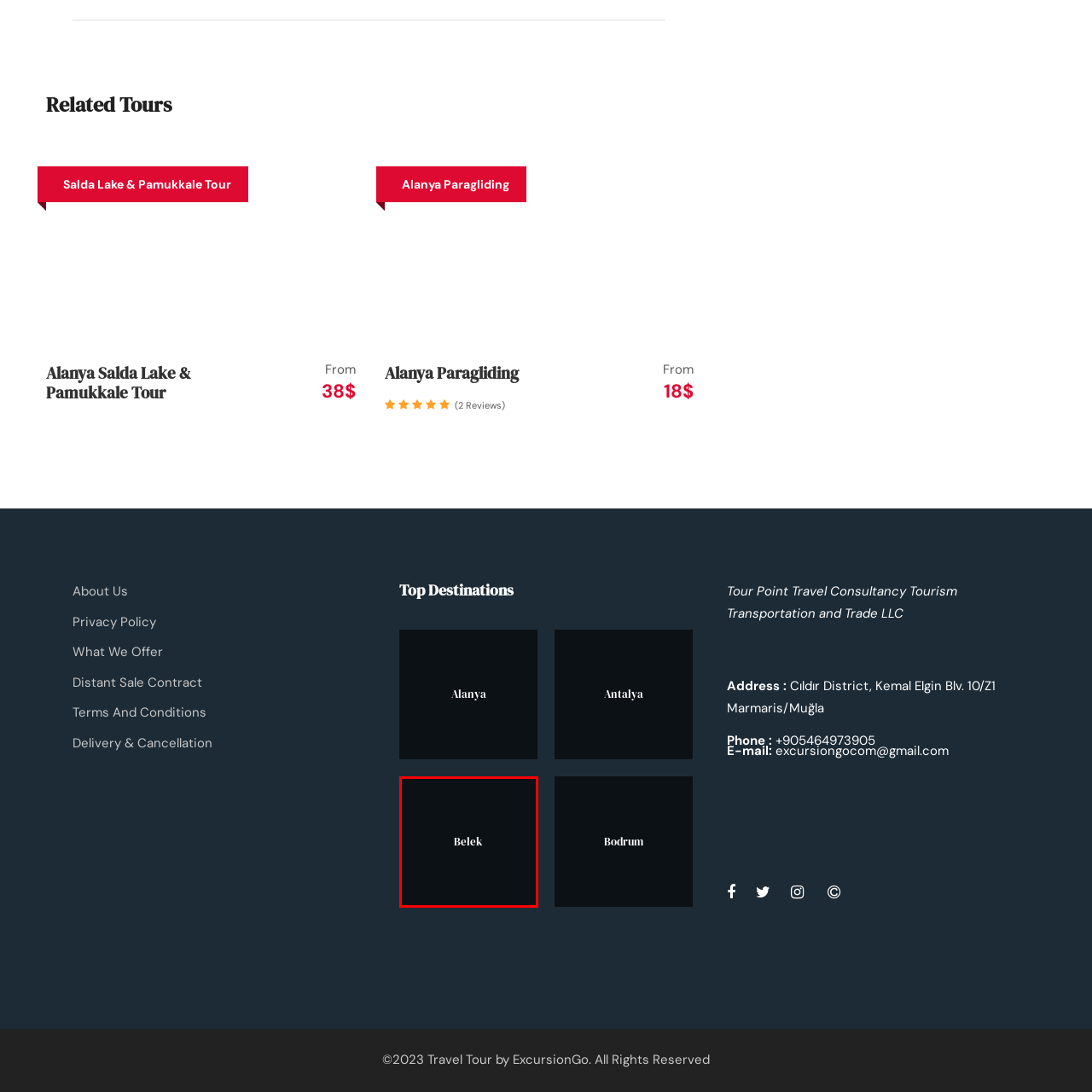Generate a detailed caption for the content inside the red bounding box.

The image features the elegantly styled text "Belek" prominently displayed against a dark background. This caption signifies its connection to the section about Belek in the travel context, likely highlighting it as a notable destination. Belek is known for its beautiful beaches, luxurious resorts, and golf courses, attracting tourists seeking both relaxation and adventure. The inclusion of this image emphasizes its importance within the travel offerings, inviting potential visitors to explore the experiences available in Belek.